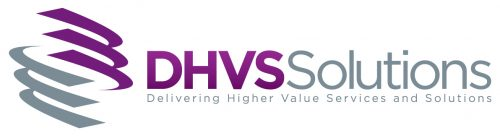Generate a complete and detailed caption for the image.

The image features the logo of DHVS Solutions, a company dedicated to delivering higher value services and solutions in the telecom and utilities sector. The logo prominently displays the name "DHVS Solutions" with a modern and professional design, incorporating a swirling graphic element that suggests innovation and dynamism. Positioned underneath the name is the tagline "Delivering Higher Value Services and Solutions," emphasizing the company's commitment to providing top-tier services to its clients. This visual representation underscores the company's focus on enhancing customer experience and operational efficiency in a rapidly evolving industry.